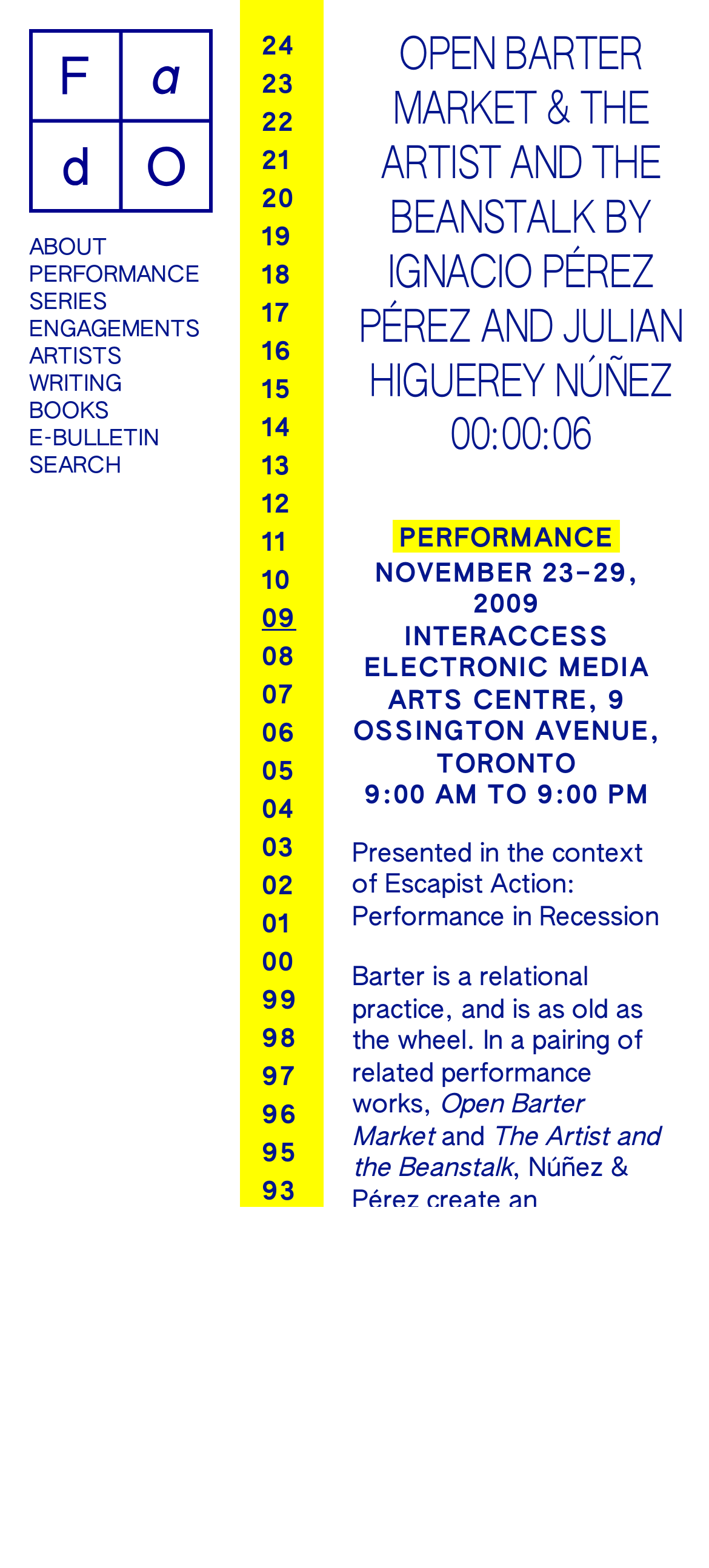Based on the image, please respond to the question with as much detail as possible:
What is the name of the performance?

I found the answer by looking at the heading element with the text 'OPEN BARTER MARKET & THE ARTIST AND THE BEANSTALK BY IGNACIO PÉREZ PÉREZ AND JULIAN HIGUEREY NÚÑEZ' which is a prominent element on the webpage, indicating that it is the title of the performance.